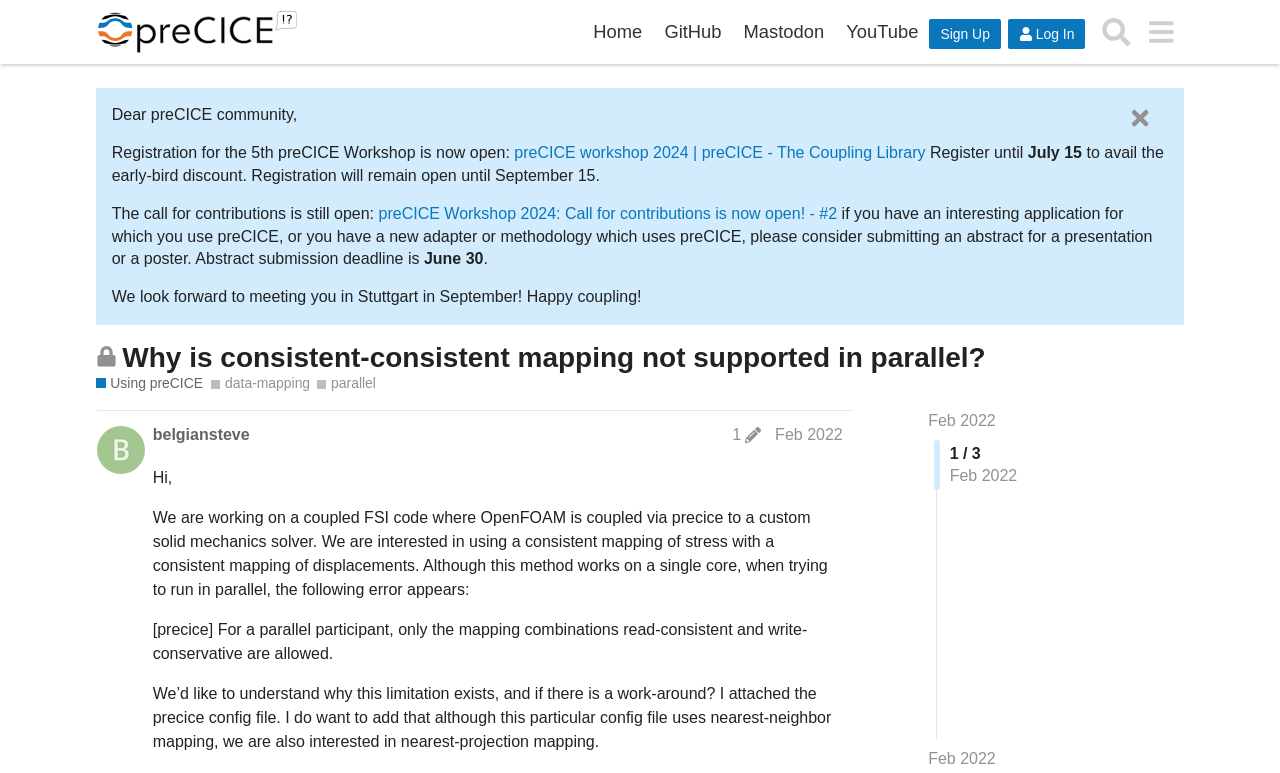Pinpoint the bounding box coordinates of the element you need to click to execute the following instruction: "Jump to the last post". The bounding box should be represented by four float numbers between 0 and 1, in the format [left, top, right, bottom].

[0.725, 0.971, 0.778, 0.993]